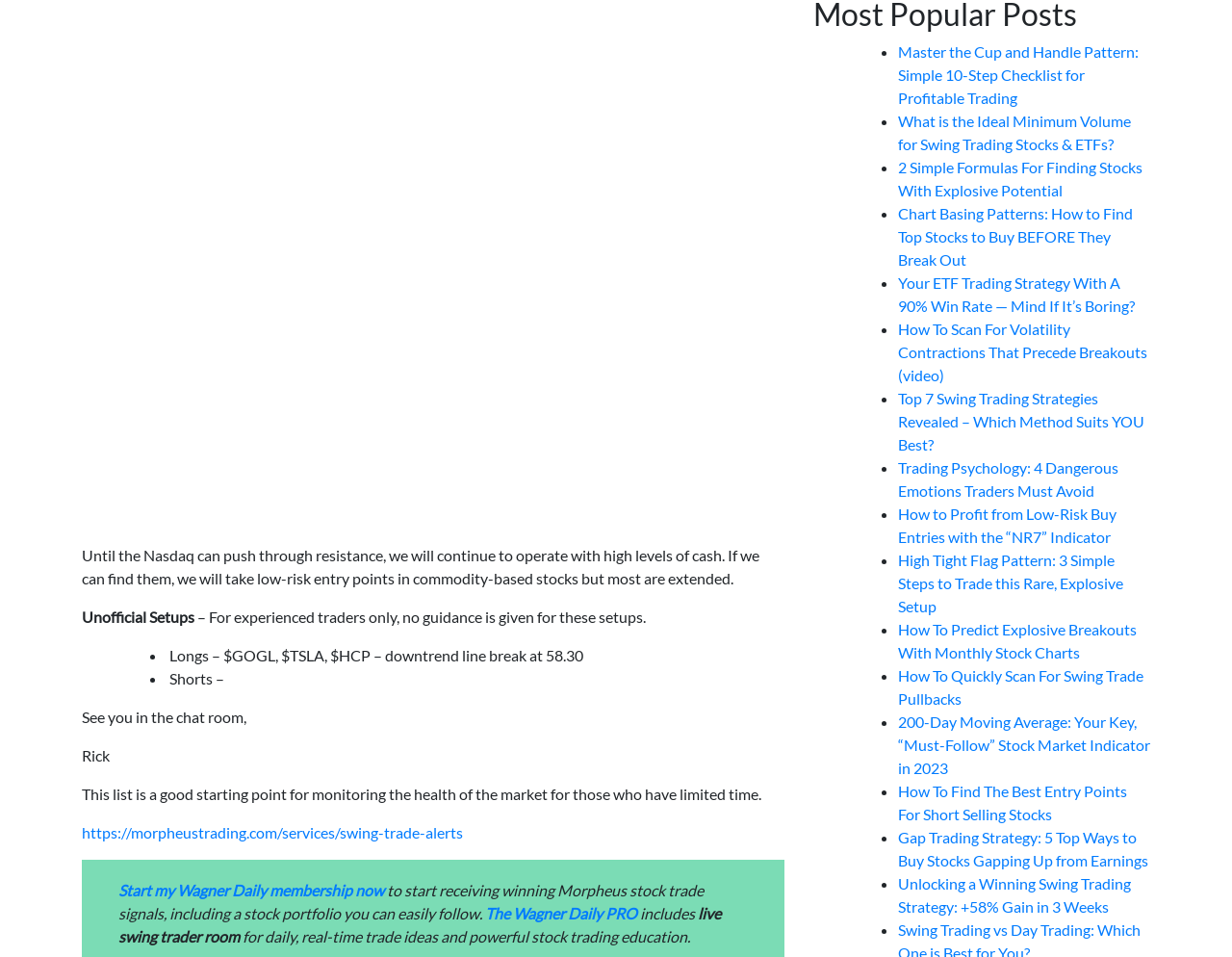Show the bounding box coordinates of the element that should be clicked to complete the task: "Click on the link to start receiving winning Morpheus stock trade signals".

[0.096, 0.92, 0.312, 0.94]